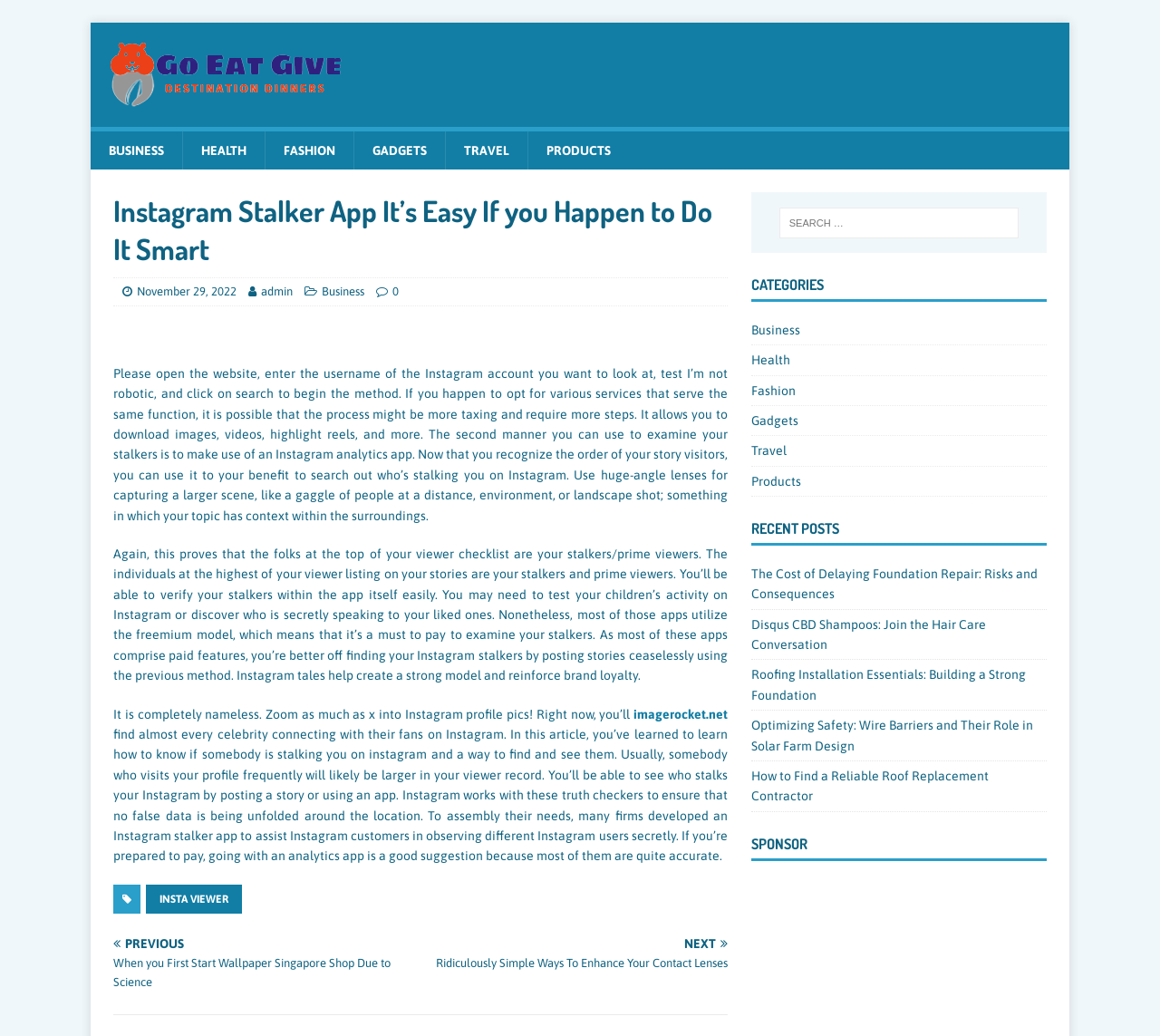Describe every aspect of the webpage comprehensively.

This webpage appears to be a blog or article page with a focus on Instagram stalker apps. At the top, there is a header section with a link to "Go Eat Give" and an image with the same name. Below this, there are several links to different categories, including "BUSINESS", "HEALTH", "FASHION", "GADGETS", "TRAVEL", and "PRODUCTS".

The main content of the page is an article with a heading "Instagram Stalker App It’s Easy If you Happen to Do It Smart". The article discusses how to find out who is stalking you on Instagram and provides information on using Instagram stalker apps. The text is divided into several paragraphs, with some links and images scattered throughout.

To the right of the article, there is a sidebar with several sections. At the top, there is a search box with a label "Search for:". Below this, there are links to different categories, including "Business", "Health", "Fashion", "Gadgets", "Travel", and "Products". Further down, there is a section labeled "RECENT POSTS" with links to several articles, including "The Cost of Delaying Foundation Repair: Risks and Consequences", "Disqus CBD Shampoos: Join the Hair Care Conversation", and "Roofing Installation Essentials: Building a Strong Foundation". Finally, there is a section labeled "SPONSOR" at the bottom of the sidebar.

At the bottom of the page, there are links to previous and next articles, labeled "PREVIOUS" and "NEXT" respectively.